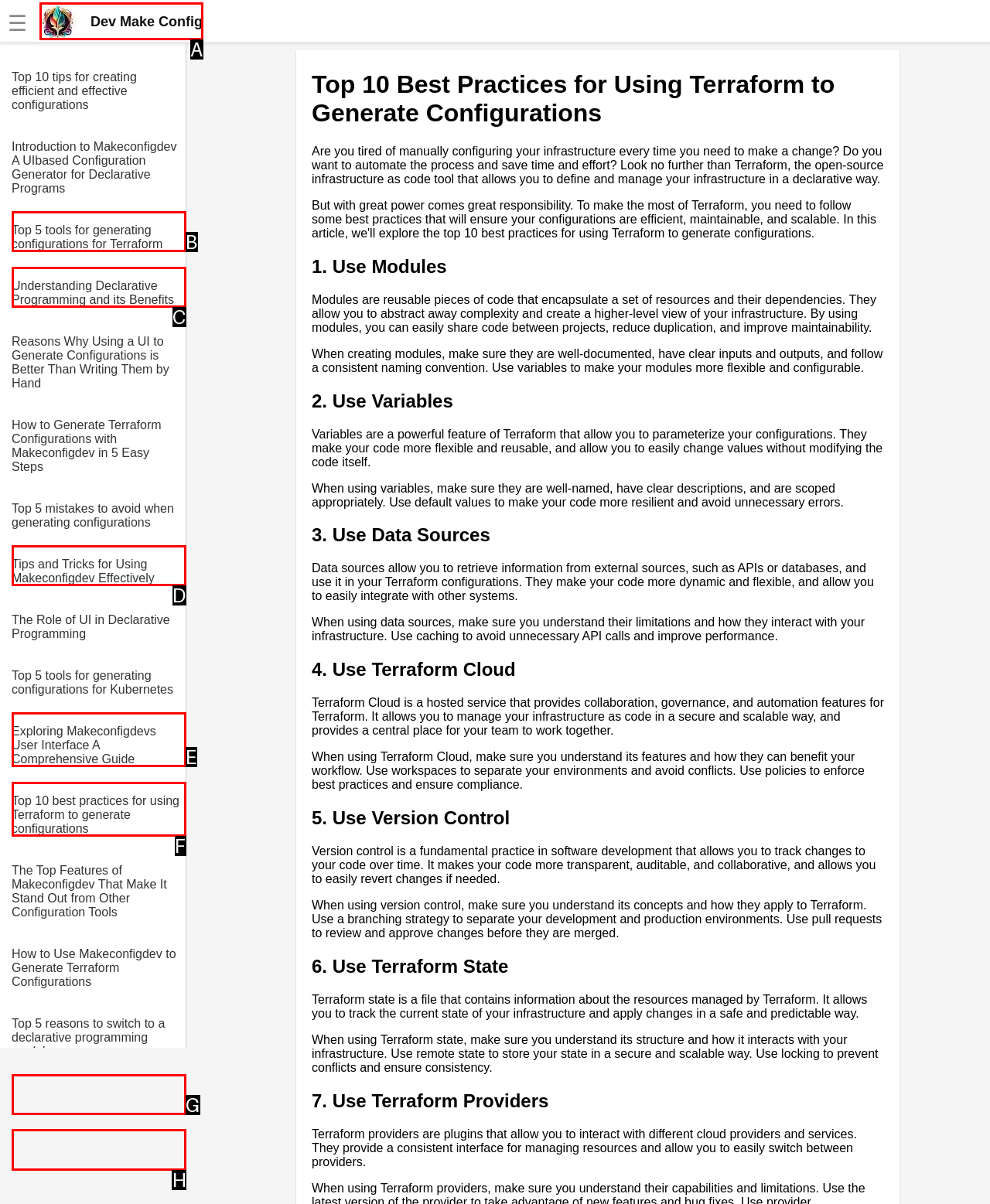Identify the letter of the option to click in order to Explore the benefits of using a UI for generating configurations. Answer with the letter directly.

H